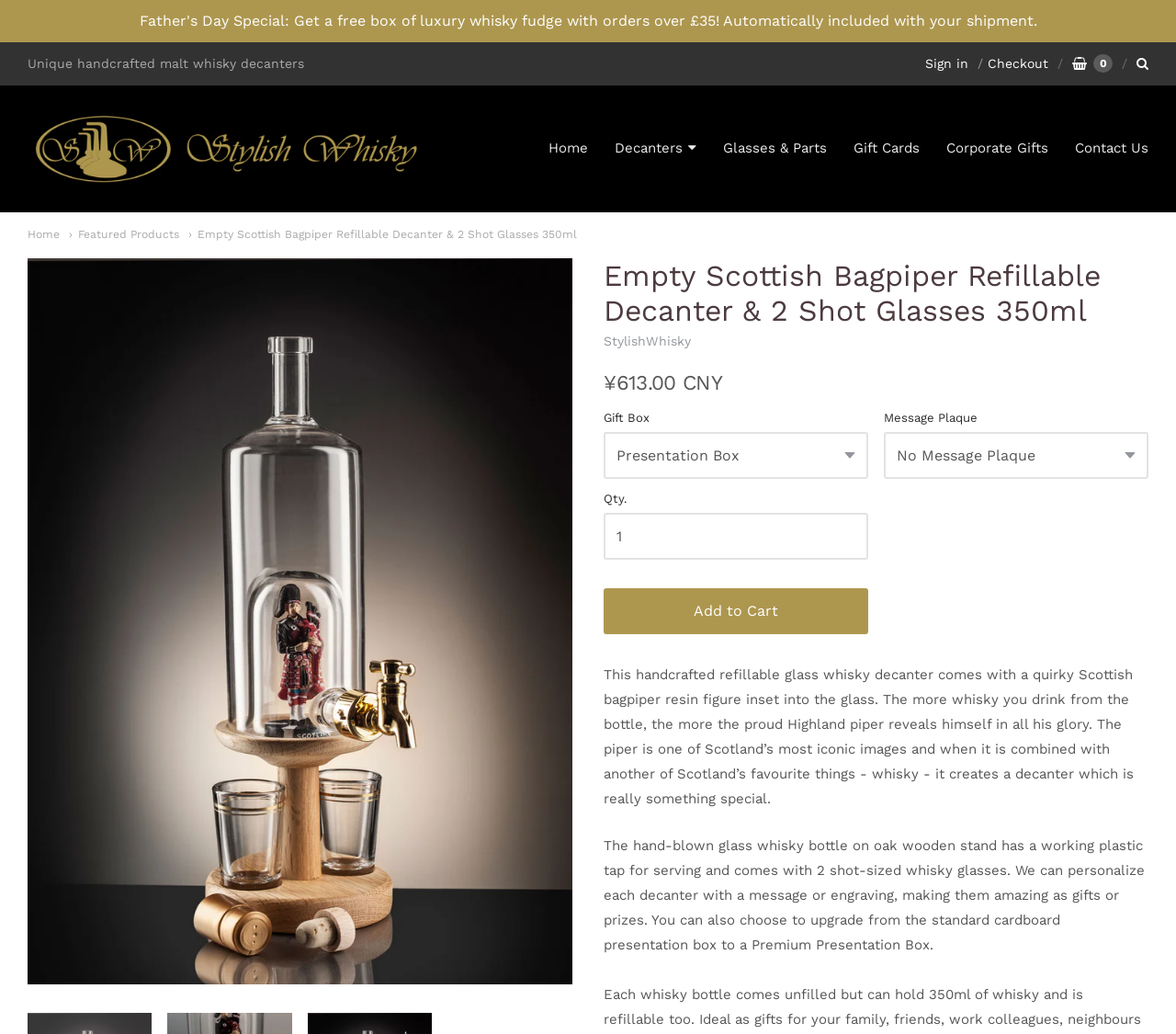Craft a detailed narrative of the webpage's structure and content.

This webpage is an e-commerce product page for a unique handcrafted refillable glass whisky decanter. At the top, there is a navigation menu with links to "Home", "Decanters", "Glasses & Parts", "Gift Cards", "Corporate Gifts", and "Contact Us". Below the navigation menu, there is a breadcrumbs section showing the product's category hierarchy, with links to "Home", "Featured Products", and the current product page.

On the left side of the page, there is a logo of "StylishWhisky" with a link to the website's homepage. Next to the logo, there is a search bar and a shopping cart icon with a number indicating the number of items in the cart.

The main content of the page is dedicated to the product description and details. There is a large image of the whisky decanter, which takes up most of the page's width. Below the image, there is a product title "Empty Scottish Bagpiper Refillable Decanter & 2 Shot Glasses 350ml" and a price tag of "¥613.00 CNY".

The product description is divided into two sections. The first section describes the product's features, including the handcrafted glass whisky decanter with a quirky Scottish bagpiper resin figure, a working plastic tap, and two shot-sized whisky glasses. The second section highlights the personalization options, including engraving and message, and the option to upgrade to a Premium Presentation Box.

Below the product description, there are several interactive elements, including a "Gift Box" and "Message Plaque" dropdown menus, a "Qty." spin button, and an "Add to Cart" button.